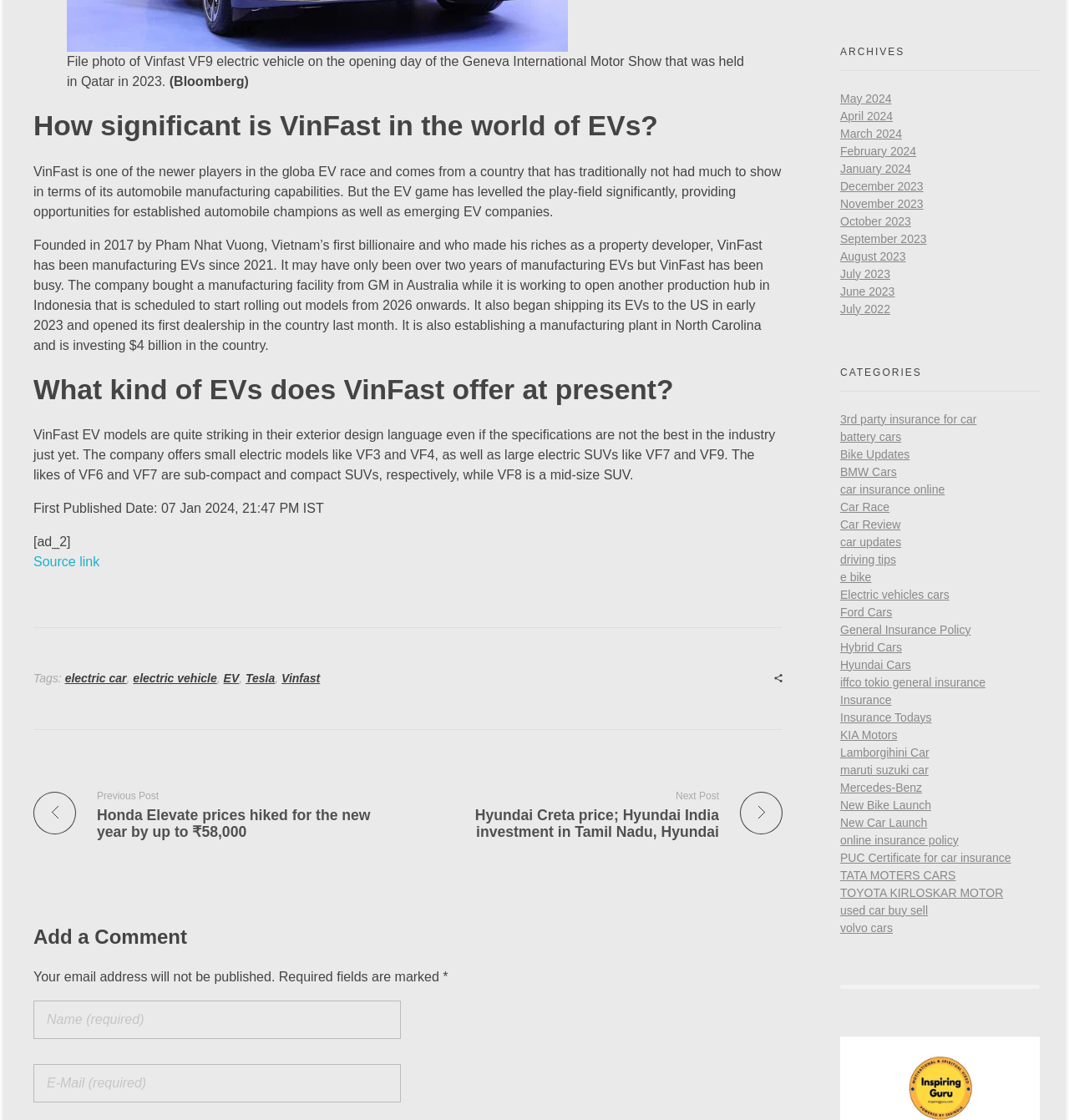Indicate the bounding box coordinates of the element that needs to be clicked to satisfy the following instruction: "Click on the 'Source link'". The coordinates should be four float numbers between 0 and 1, i.e., [left, top, right, bottom].

[0.031, 0.495, 0.093, 0.508]